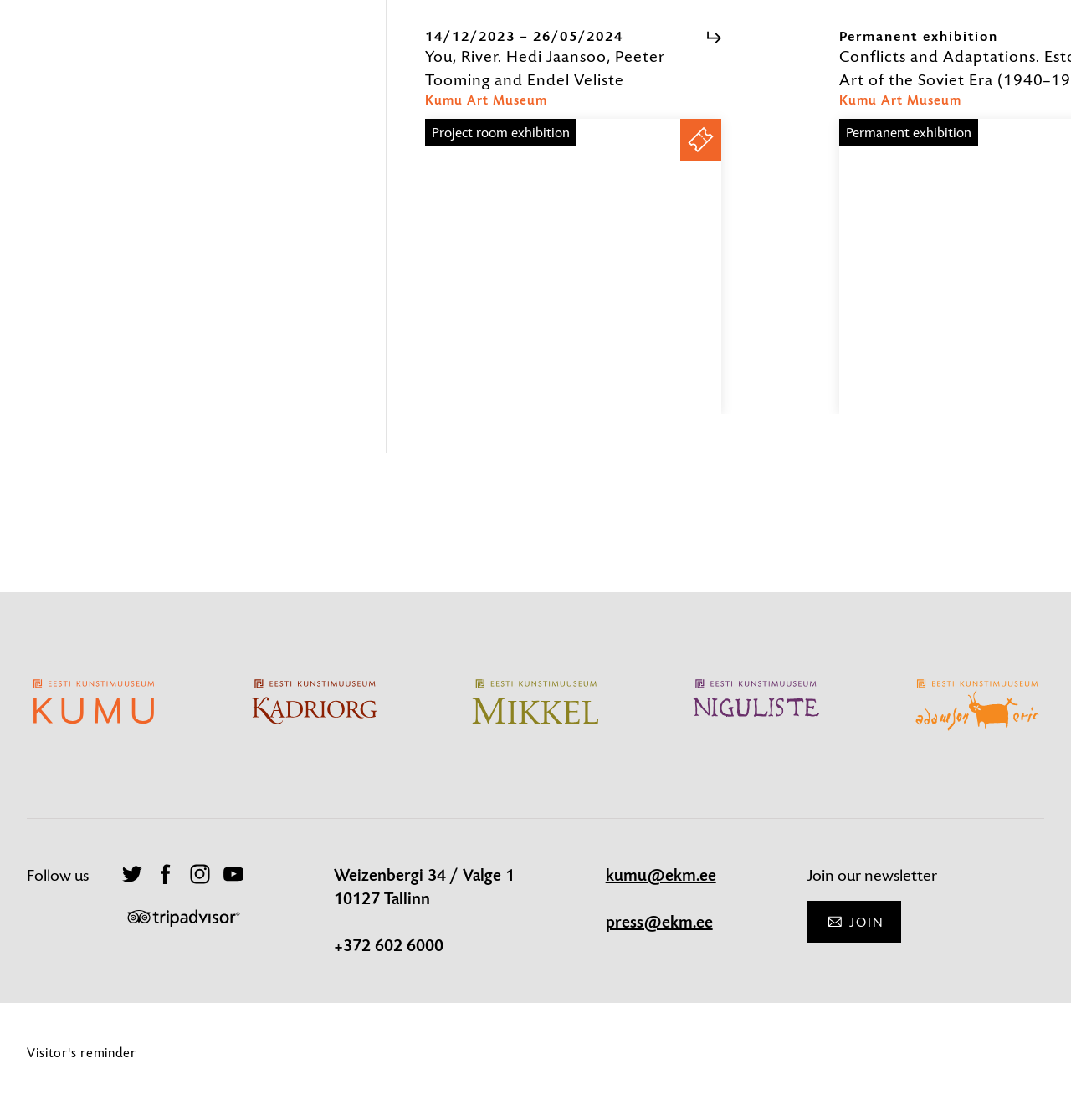Please answer the following question as detailed as possible based on the image: 
What is the phone number of the museum?

The phone number of the museum can be found in the link element with the text '+ 3 7 2 6 0 2 6 0 0 0', which is actually a phone number.